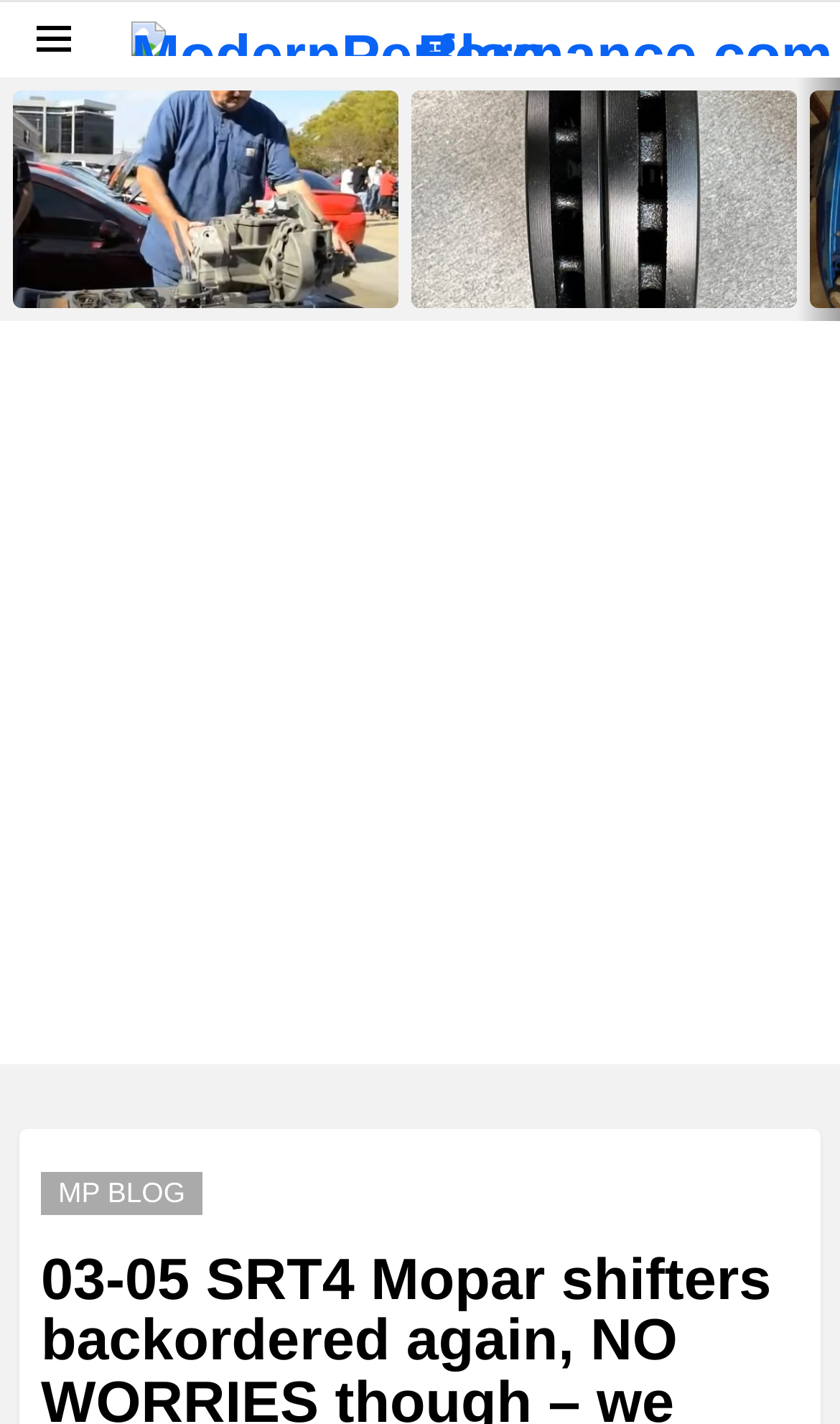Construct a comprehensive description capturing every detail on the webpage.

The webpage is a blog page from ModernPerformance.com, with a focus on car-related topics. At the top left, there is a menu icon represented by '\ue018'. Next to it, on the top center, is the website's logo, which is an image with the text 'ModernPerformance.com Blog'. 

Below the logo, there is a section with the title 'LATEST STORIES'. This section contains two articles, one on the left and one on the right. The left article has a heading 'Links to Ed Peters Neon/Dodge SRT-4 Tech Talk videos at Modern Performance', and the right article has a heading 'Dodge Neon SRT-4/GT Cruiser versus PT Cruiser non turbo rotors'. Both articles have links to their respective topics.

Above the articles, there are navigation links, with 'Previous' on the left and 'Next' on the right. These links are used to navigate through the blog posts.

The main content area takes up most of the page, with an advertisement iframe at the bottom. The advertisement has a link to 'MP BLOG' at the bottom left.